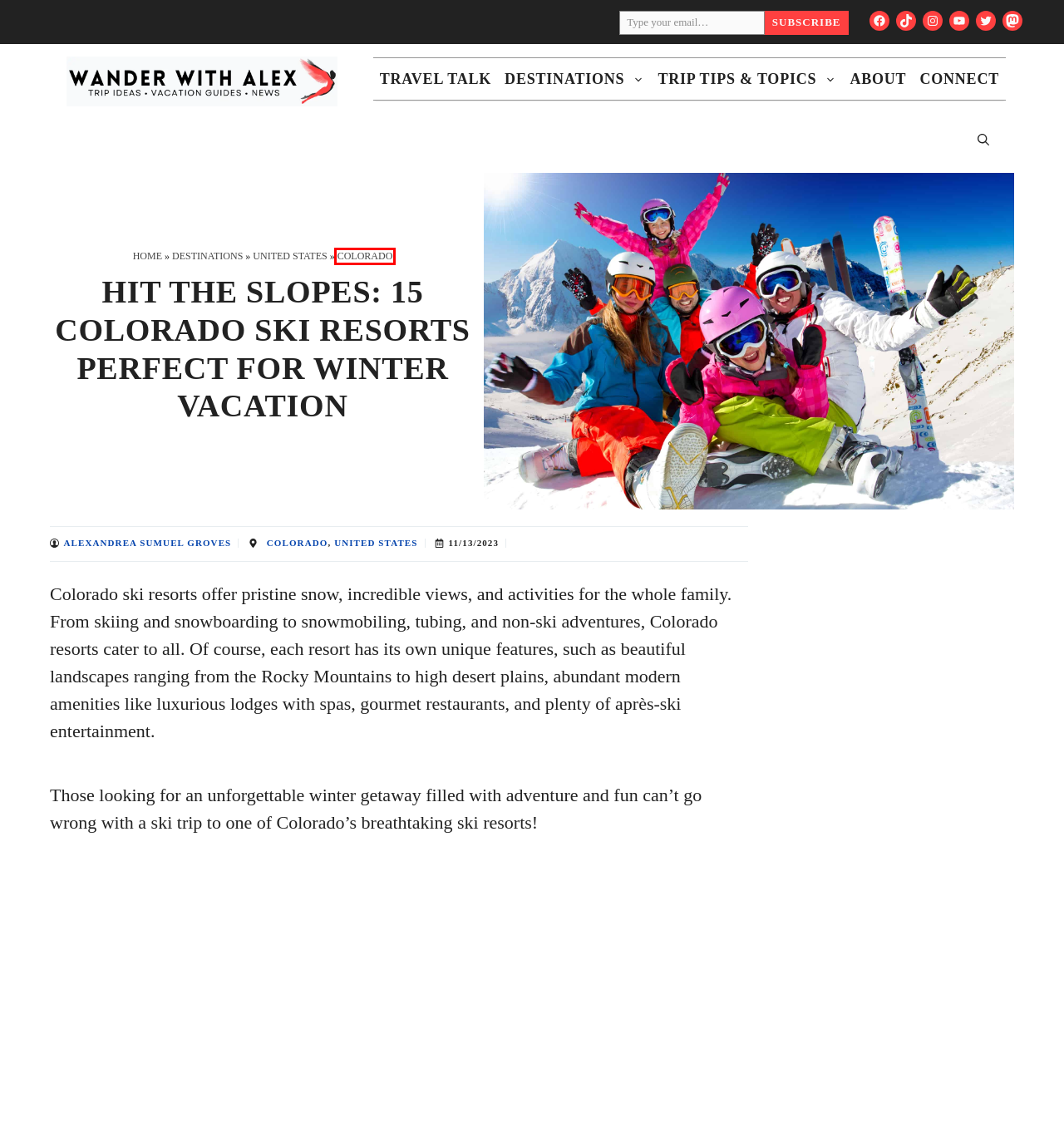Observe the screenshot of a webpage with a red bounding box highlighting an element. Choose the webpage description that accurately reflects the new page after the element within the bounding box is clicked. Here are the candidates:
A. Wander With Alex | Travel Blog - Plan Your Next Vacation!
B. Travel Tips: Flights, Stays, Insurance, Funding | Page: 1
C. Caribbean Islands | Trip Planning, Vacation Ideas, and News
D. Travel Talk: Travel News & Stories From Around the Globe
E. About Me | Alexandrea Sumuel Groves, Travel Writer
F. Travel Guides: Destinations Around the World | Page: 1
G. Things to Do and Places to Visit in Colorado | Travel Guides
H. Connect with Alexandrea Sumuel - Groves at Wander With Alex

G